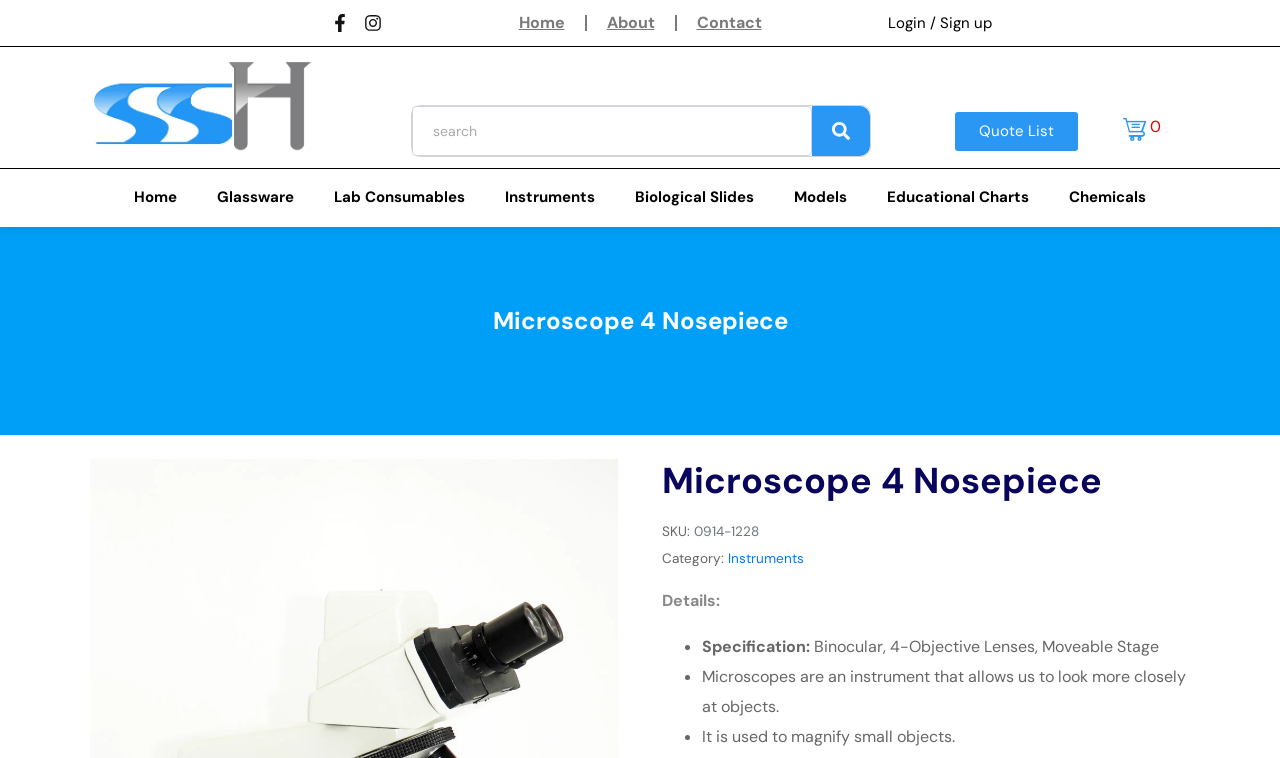Provide a comprehensive caption for the webpage.

The webpage is about a product called "Microscope 4 Nosepiece" from Scientific Supply House. At the top, there are social media links to Facebook and Instagram, as well as a navigation menu with links to "Home", "About", "Contact", and "Login / Sign up". 

On the left side, there is a logo of Scientific Supply House with a link to the homepage. Below the logo, there is a search bar with a search button. 

On the right side, there are links to "Quote List" and a cart icon with a count of 0 items. 

Below the navigation menu, there is a product category menu with links to "Glassware", "Lab Consumables", "Instruments", "Biological Slides", "Models", "Educational Charts", and "Chemicals". 

The main content of the page is about the Microscope 4 Nosepiece product. There is a heading with the product name, followed by a subheading with the product details. The product details include the SKU, category, and specifications. The specifications are listed in bullet points, describing the features of the microscope, such as its binocular design, 4-objective lenses, and moveable stage. There is also a brief description of what microscopes are used for and their purpose.